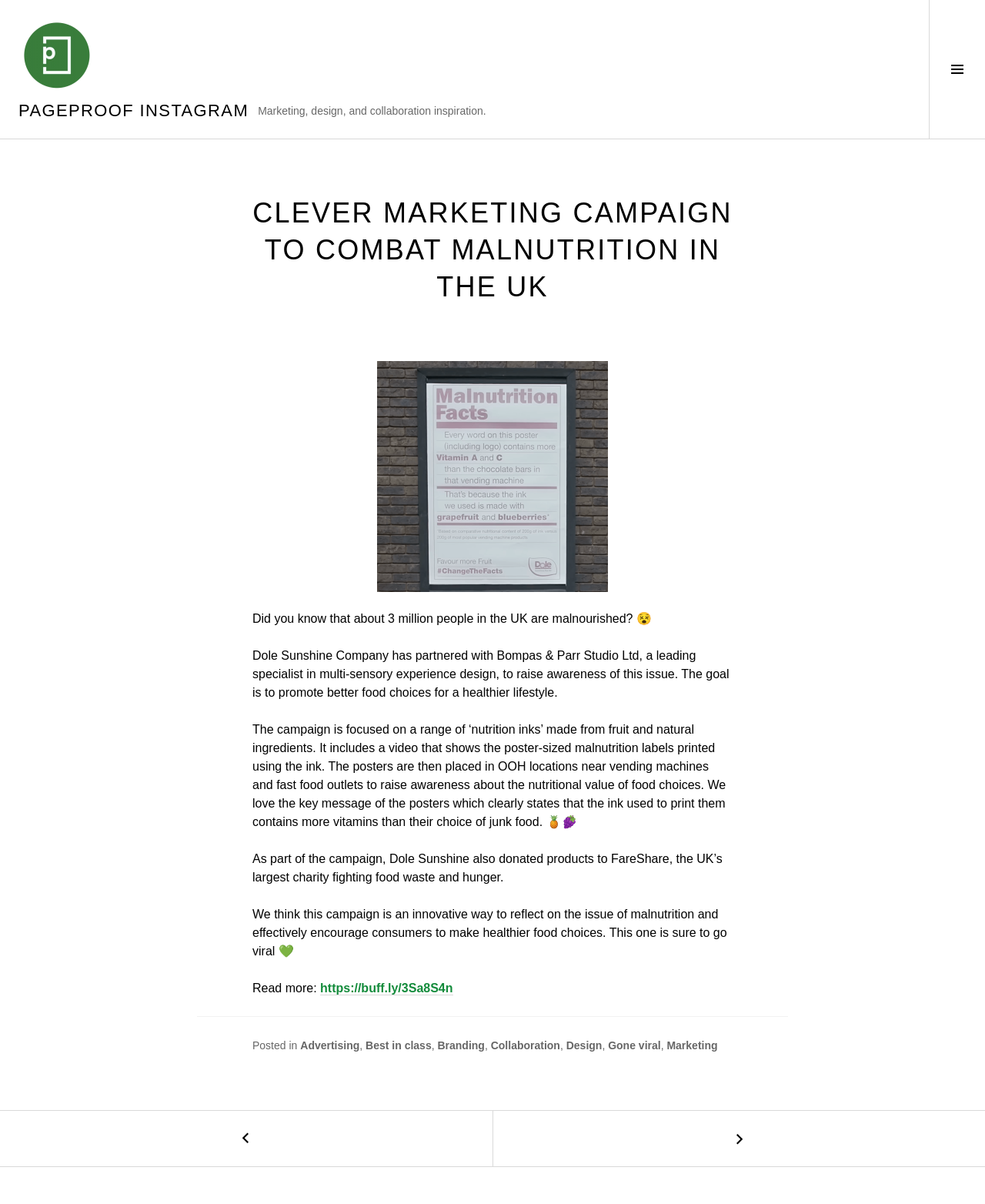Please mark the bounding box coordinates of the area that should be clicked to carry out the instruction: "Visit the next article".

[0.5, 0.923, 1.0, 0.969]